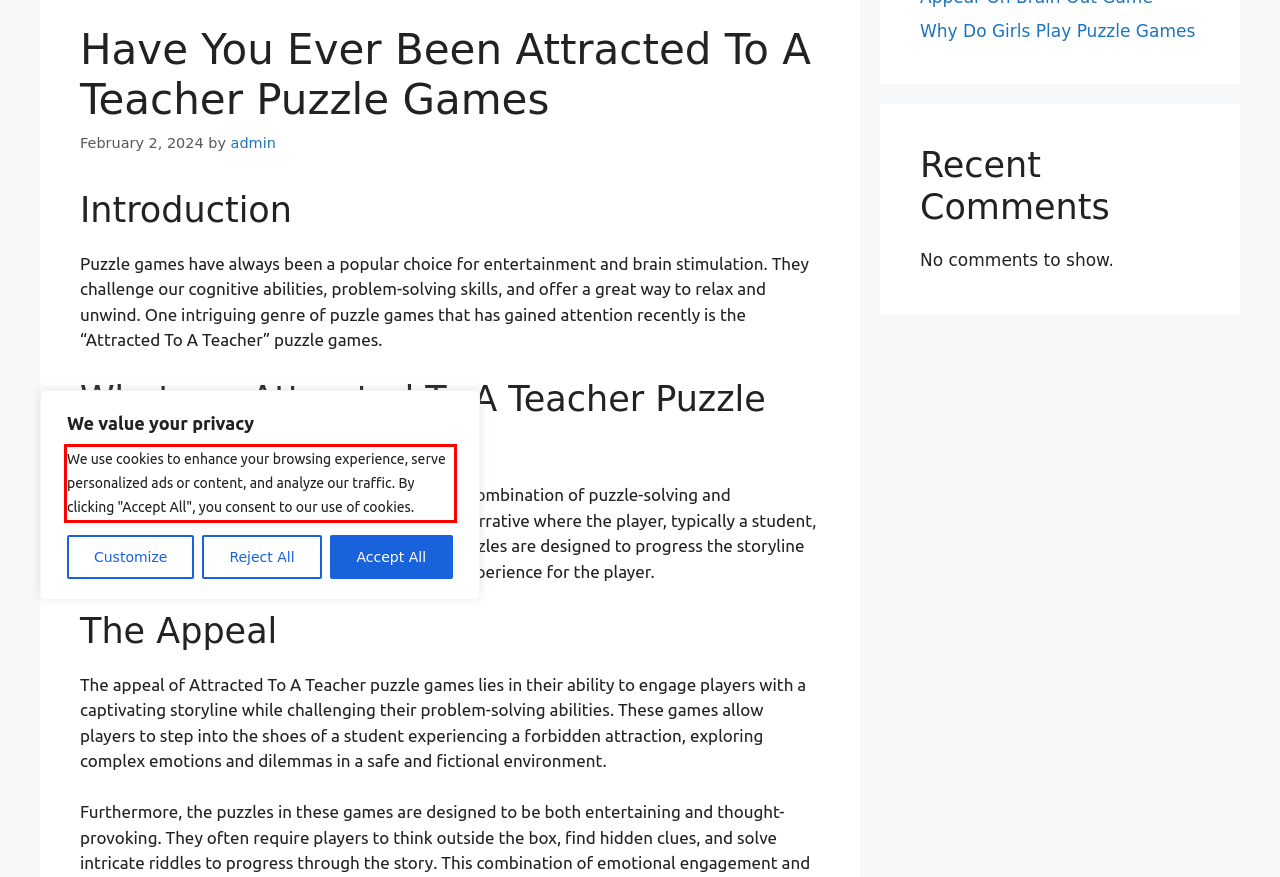Please perform OCR on the text content within the red bounding box that is highlighted in the provided webpage screenshot.

We use cookies to enhance your browsing experience, serve personalized ads or content, and analyze our traffic. By clicking "Accept All", you consent to our use of cookies.